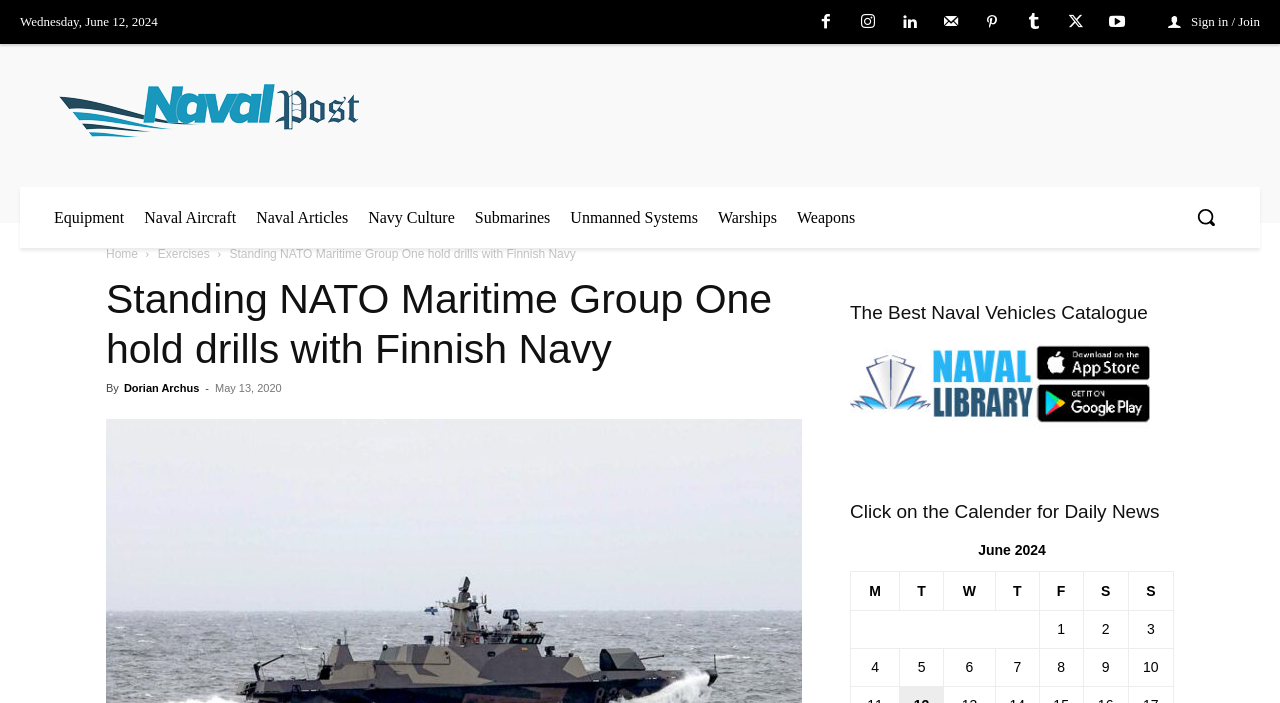Please identify the bounding box coordinates of the element that needs to be clicked to perform the following instruction: "Check the daily news calendar".

[0.664, 0.813, 0.917, 0.868]